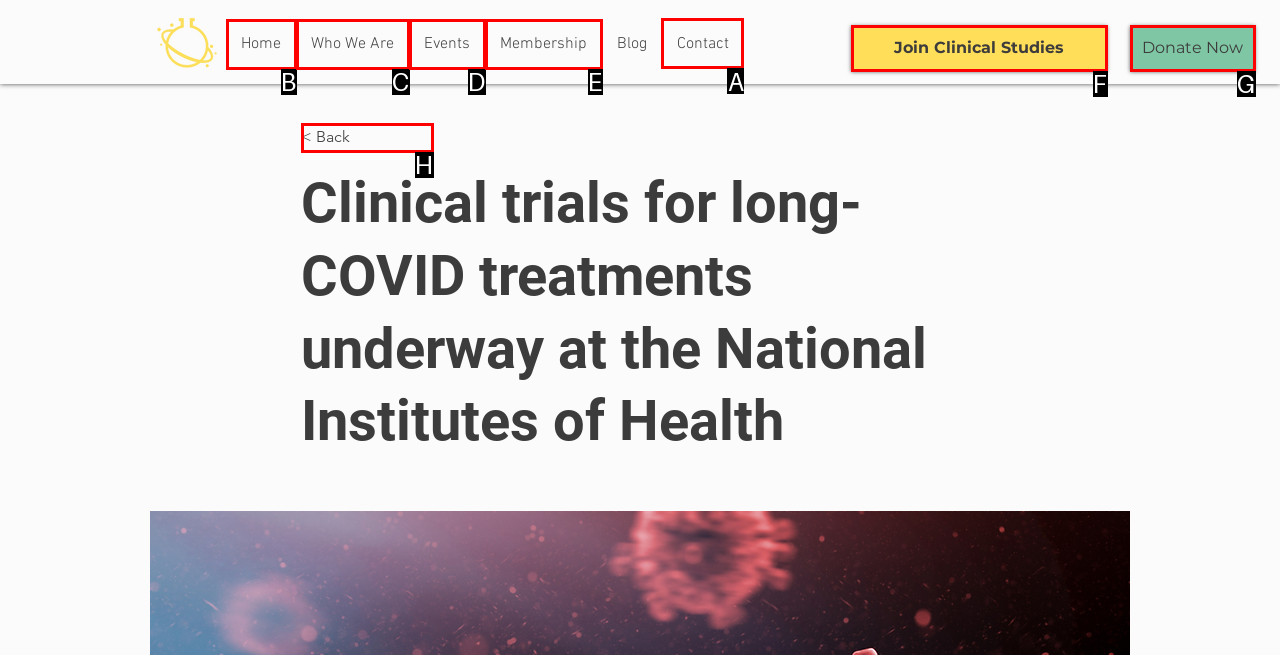Indicate which lettered UI element to click to fulfill the following task: Click the 'Contact' link
Provide the letter of the correct option.

A